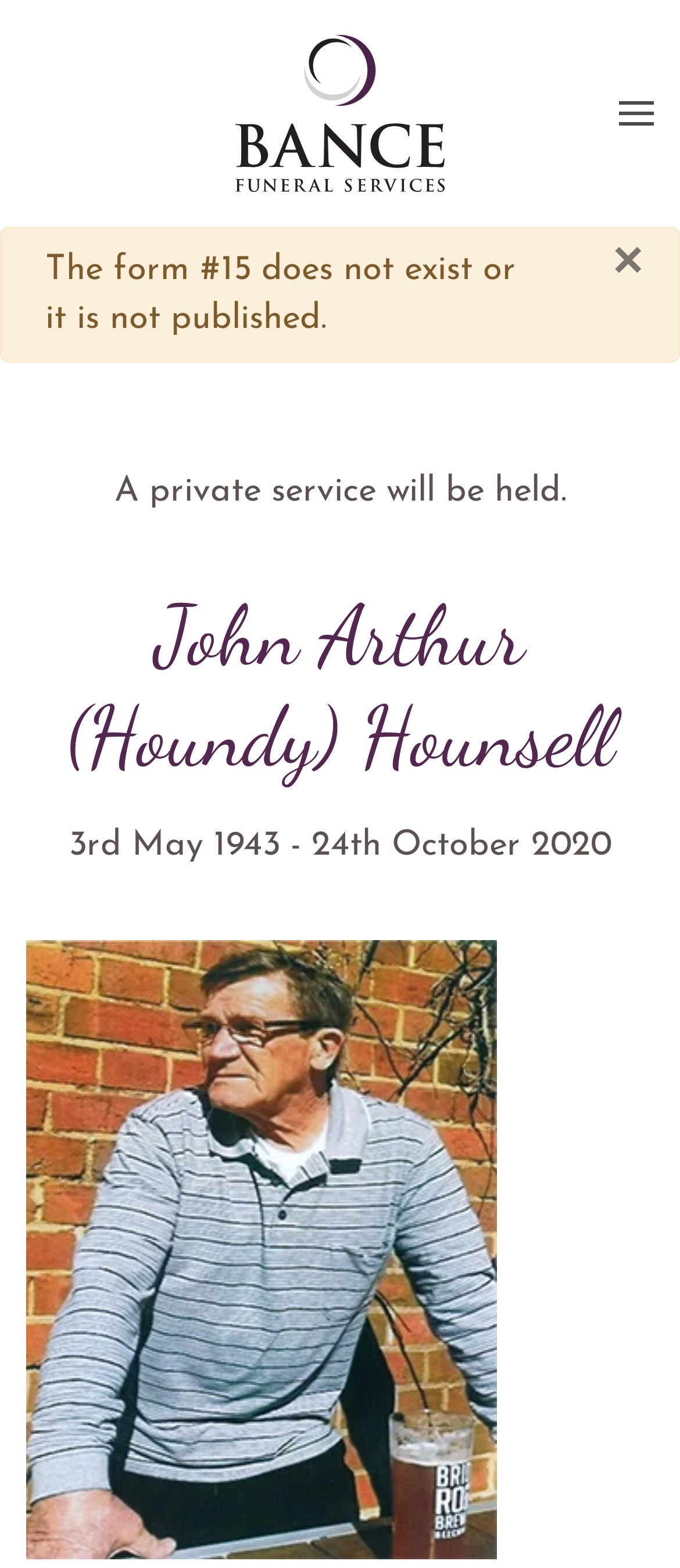What is the name of the deceased? Please answer the question using a single word or phrase based on the image.

John Arthur Hounsell